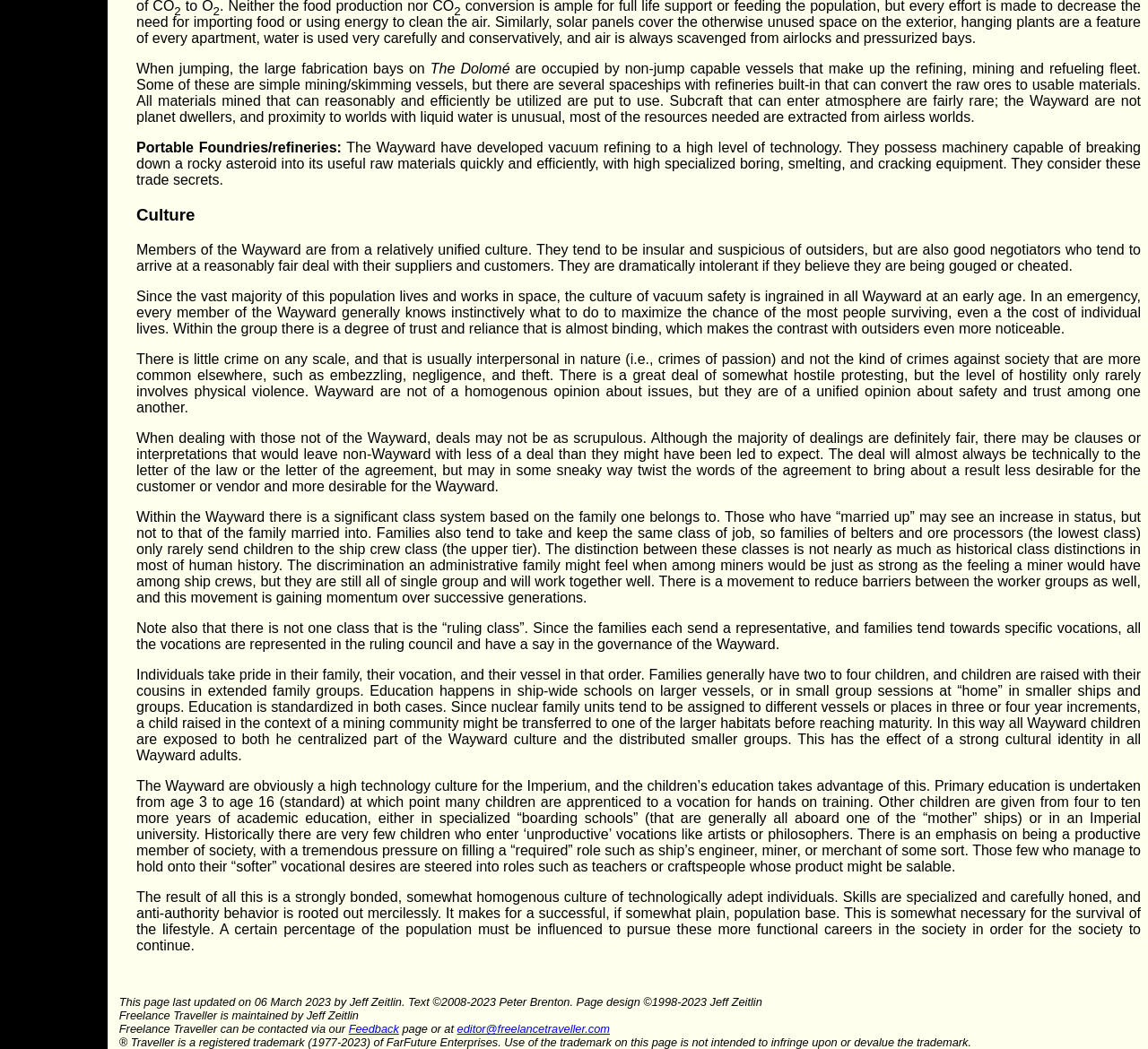What is the occupation of the majority of the Wayward?
Based on the image, answer the question with as much detail as possible.

According to the text, the majority of the Wayward are involved in mining and refining, with some also working in ship crews and other occupations.